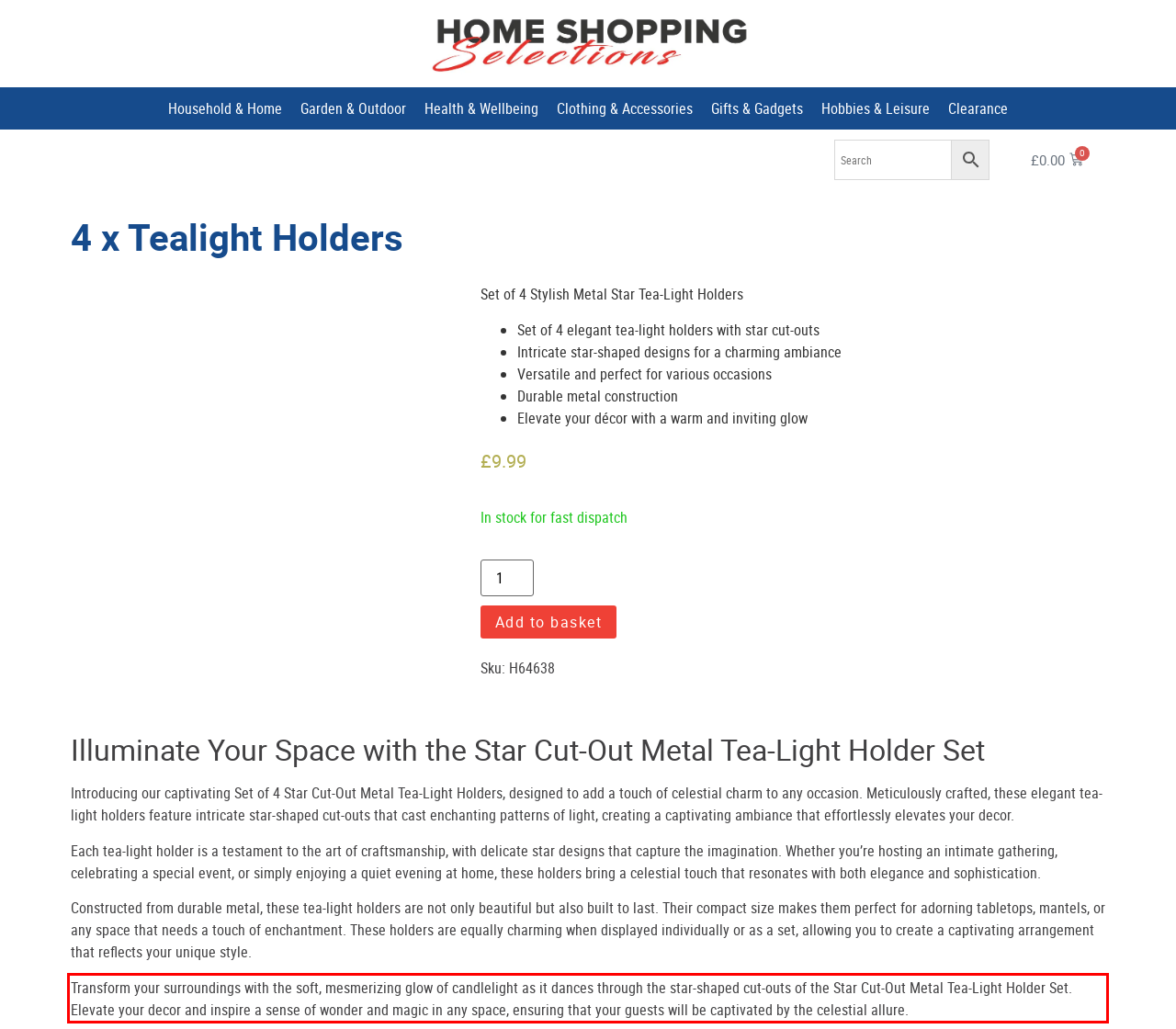There is a UI element on the webpage screenshot marked by a red bounding box. Extract and generate the text content from within this red box.

Transform your surroundings with the soft, mesmerizing glow of candlelight as it dances through the star-shaped cut-outs of the Star Cut-Out Metal Tea-Light Holder Set. Elevate your decor and inspire a sense of wonder and magic in any space, ensuring that your guests will be captivated by the celestial allure.